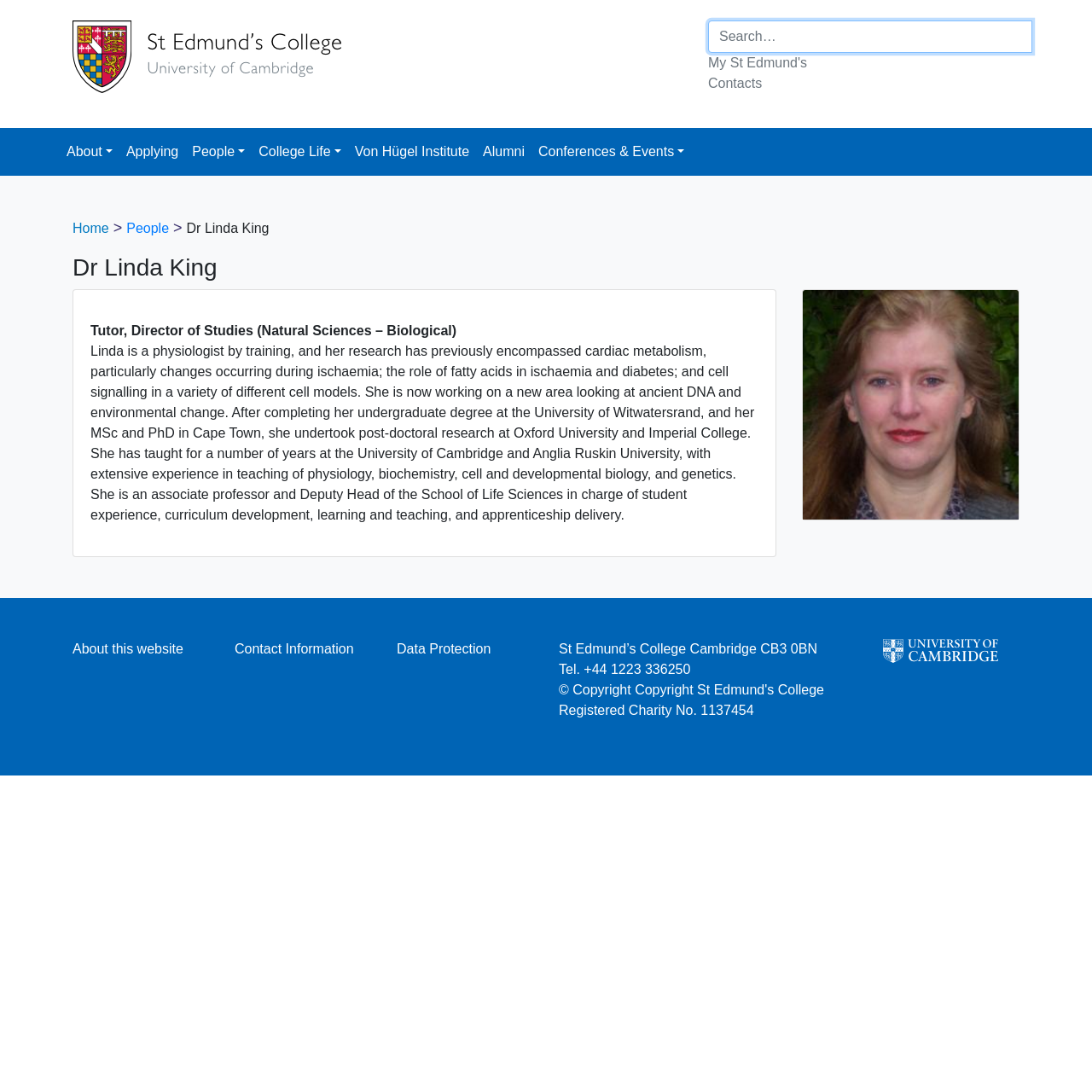Respond to the question below with a single word or phrase: What is the phone number of St Edmund's College?

+44 1223 336250